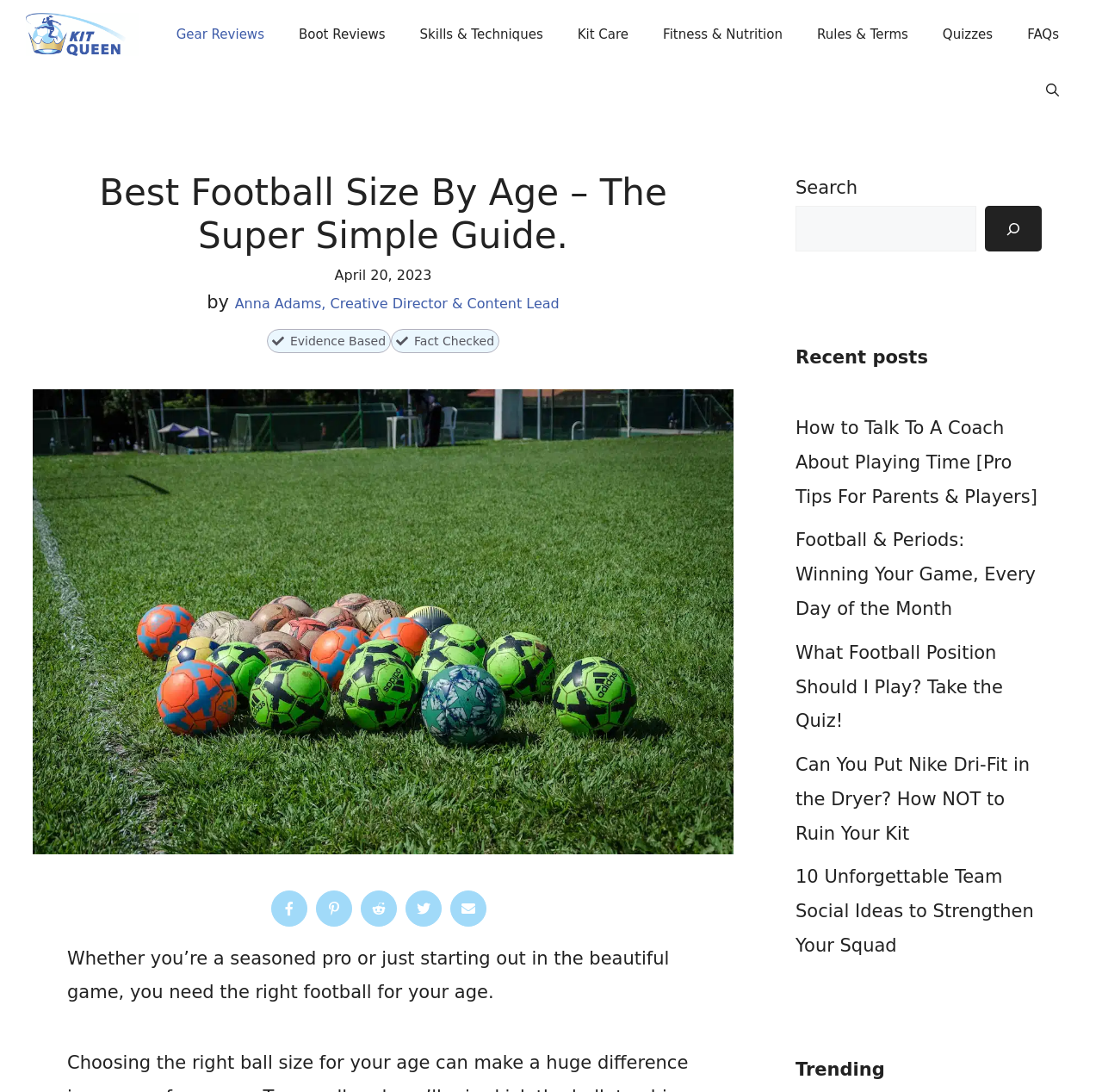Extract the main heading from the webpage content.

Best Football Size By Age – The Super Simple Guide.